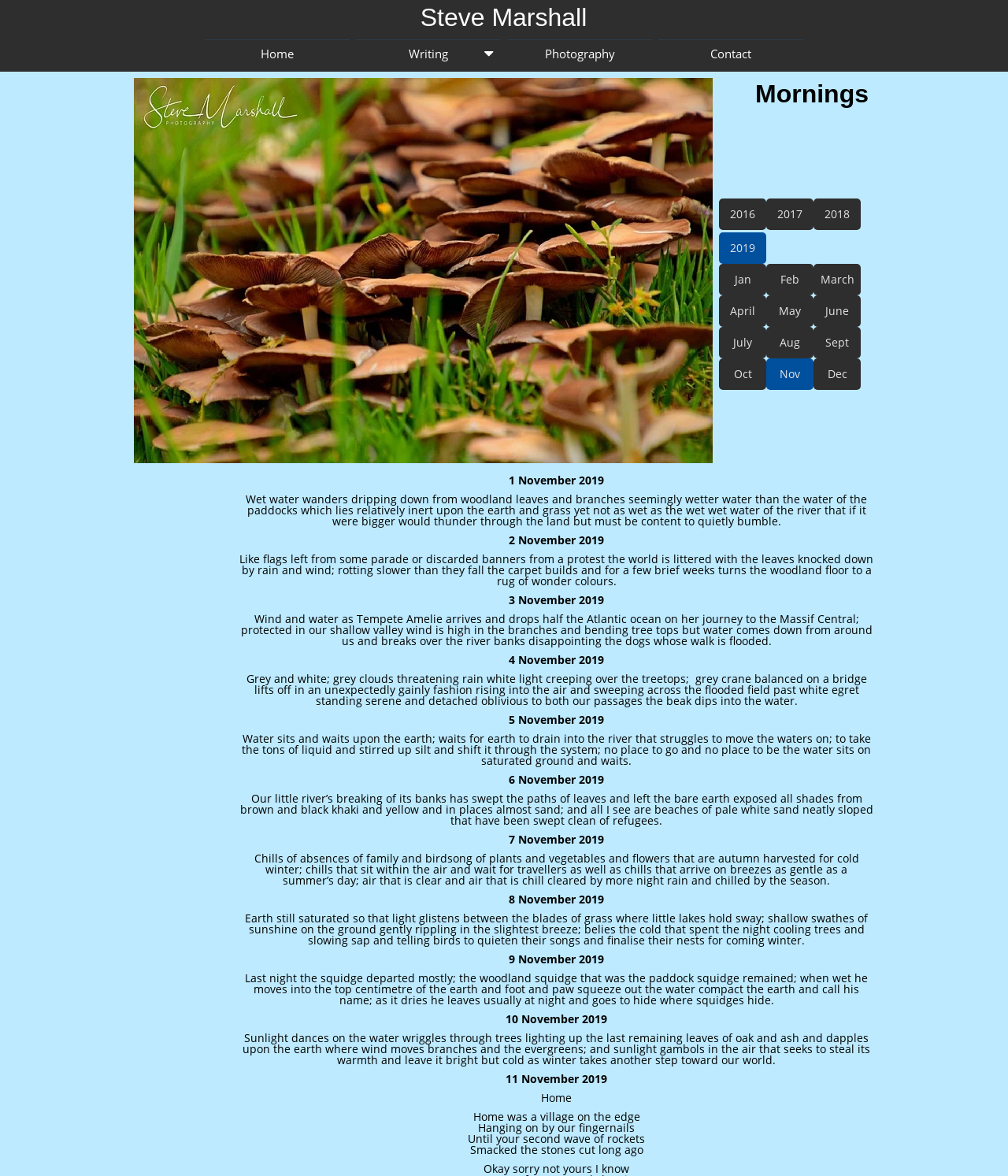What is the author's name?
Please answer the question with as much detail and depth as you can.

The author's name is mentioned in the heading 'Steve Marshall' at the top of the webpage, which suggests that the webpage is a personal blog or website belonging to Steve Marshall.